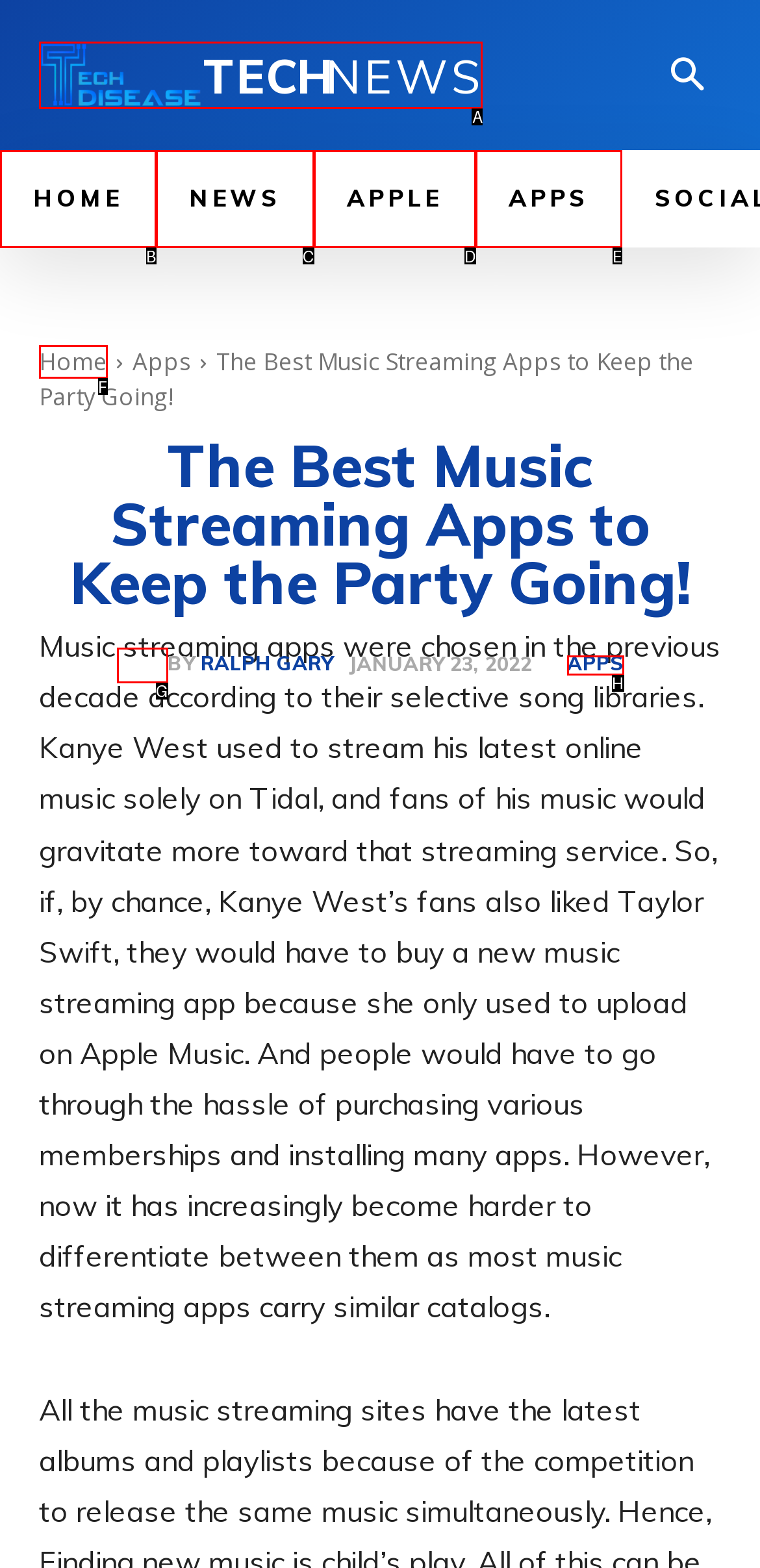Based on the given description: Apps, identify the correct option and provide the corresponding letter from the given choices directly.

E